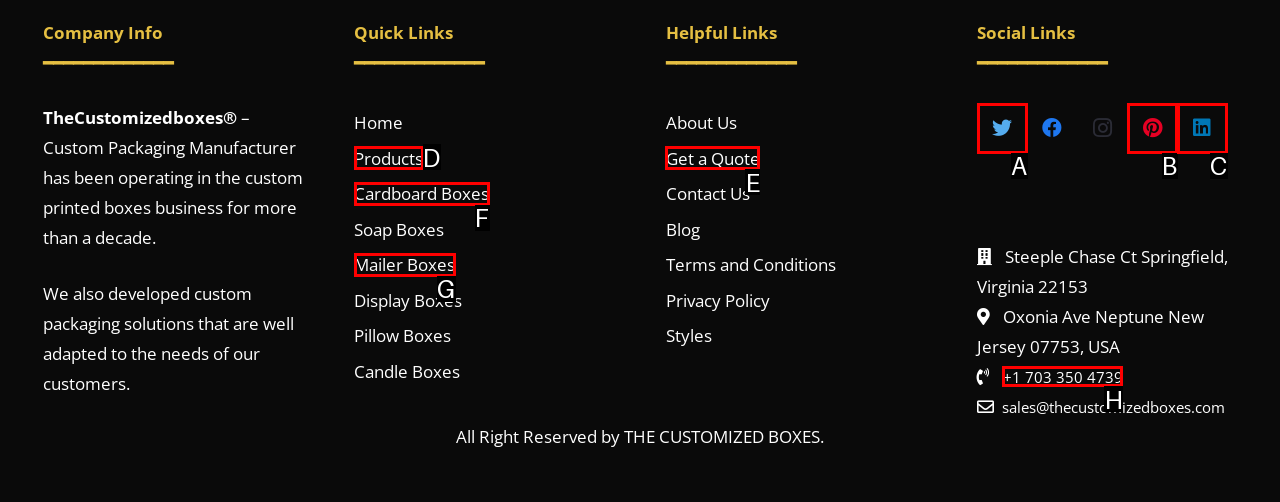Determine which option fits the following description: Products
Answer with the corresponding option's letter directly.

D